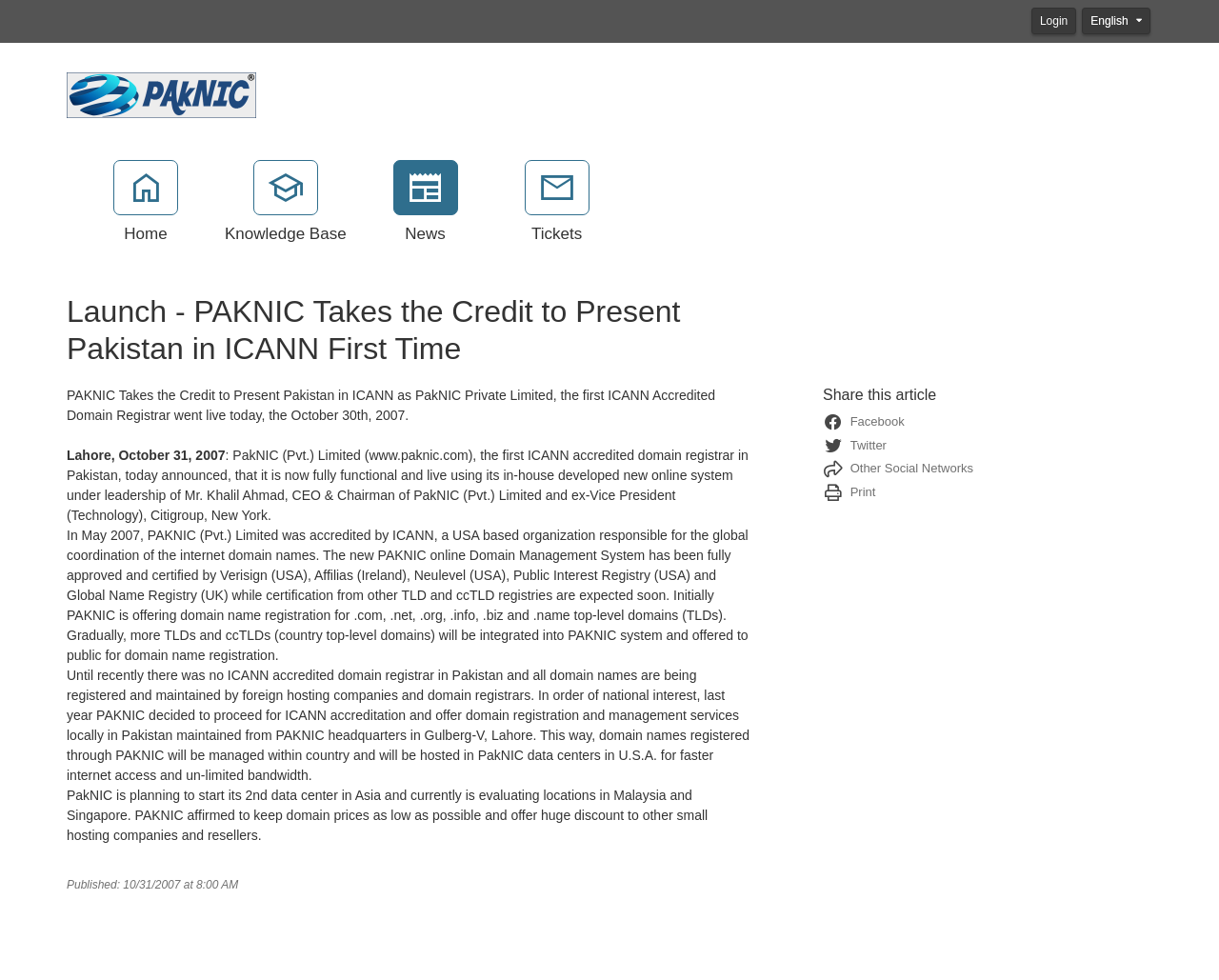Identify the bounding box for the UI element described as: "News". Ensure the coordinates are four float numbers between 0 and 1, formatted as [left, top, right, bottom].

[0.306, 0.198, 0.392, 0.25]